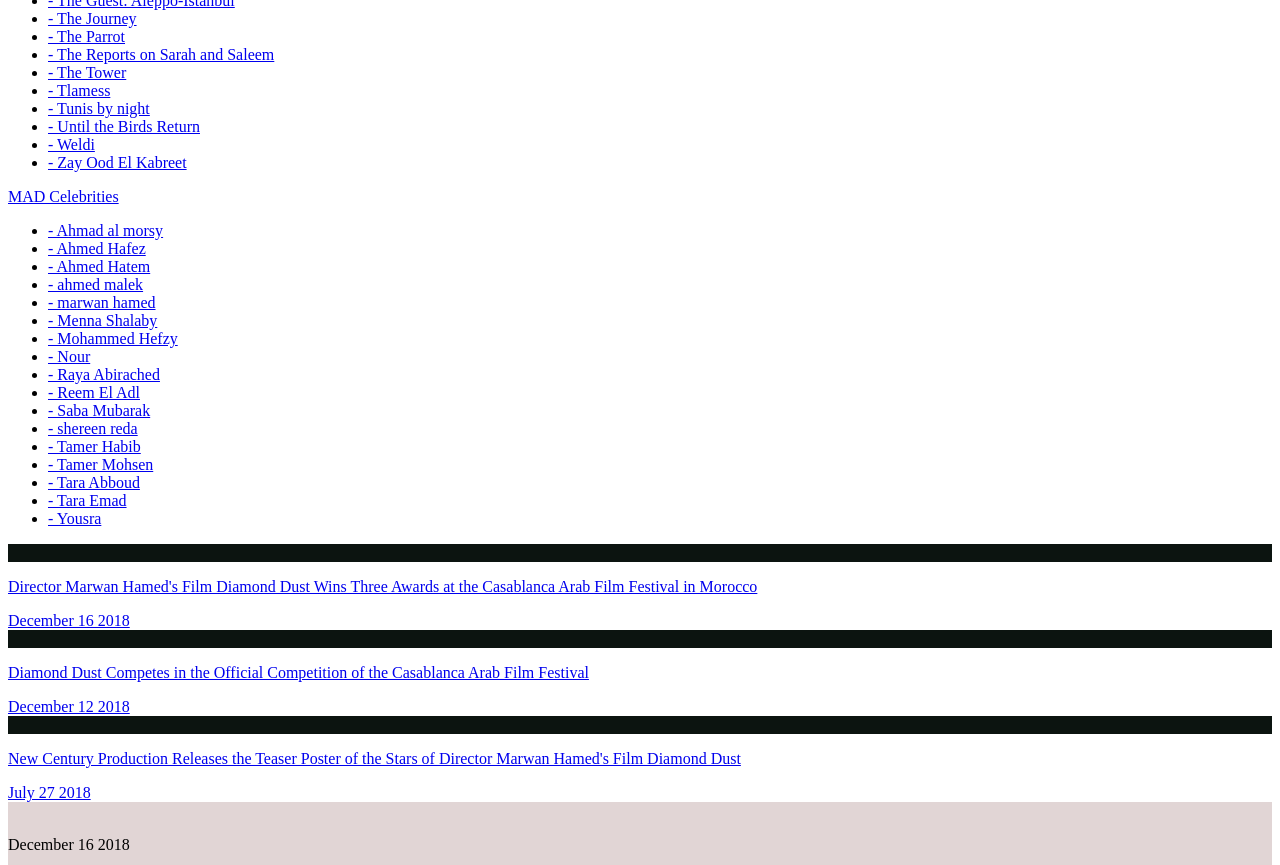Given the element description "- Weldi" in the screenshot, predict the bounding box coordinates of that UI element.

[0.038, 0.157, 0.074, 0.177]